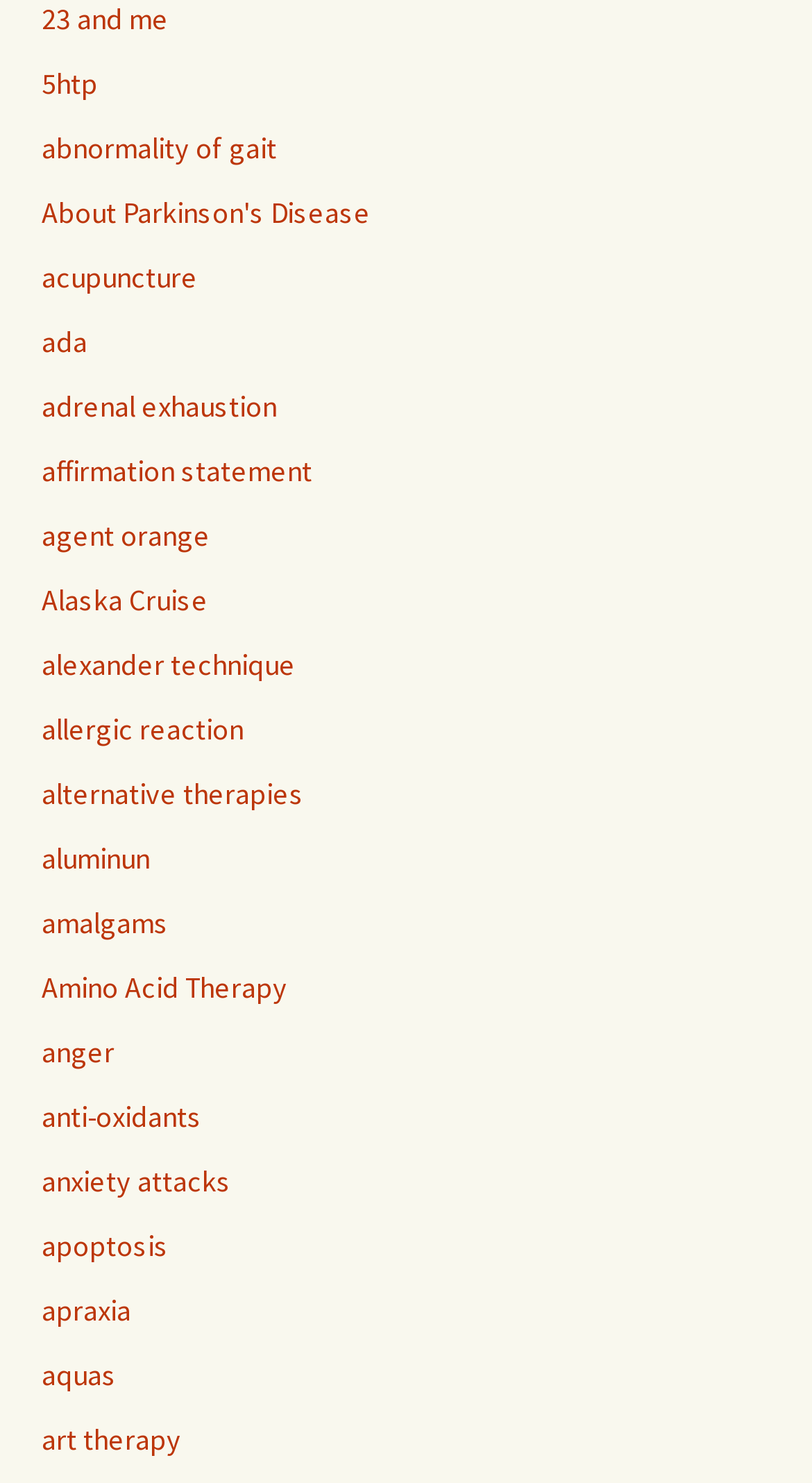Please determine the bounding box coordinates for the element that should be clicked to follow these instructions: "click on the link about 23 and me".

[0.051, 0.0, 0.208, 0.026]